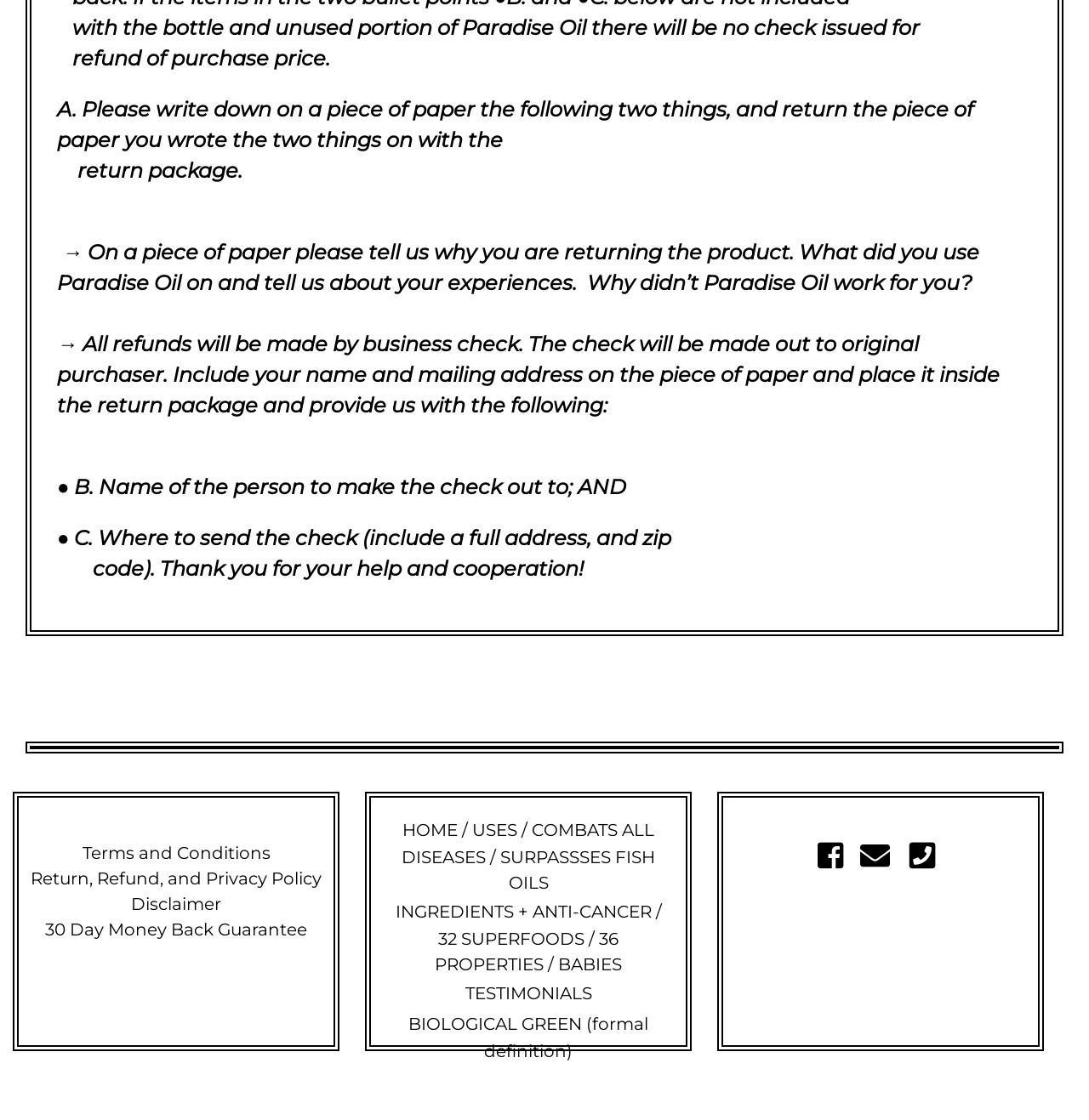Please determine the bounding box coordinates for the element with the description: "Return, Refund, and Privacy Policy".

[0.028, 0.775, 0.295, 0.793]